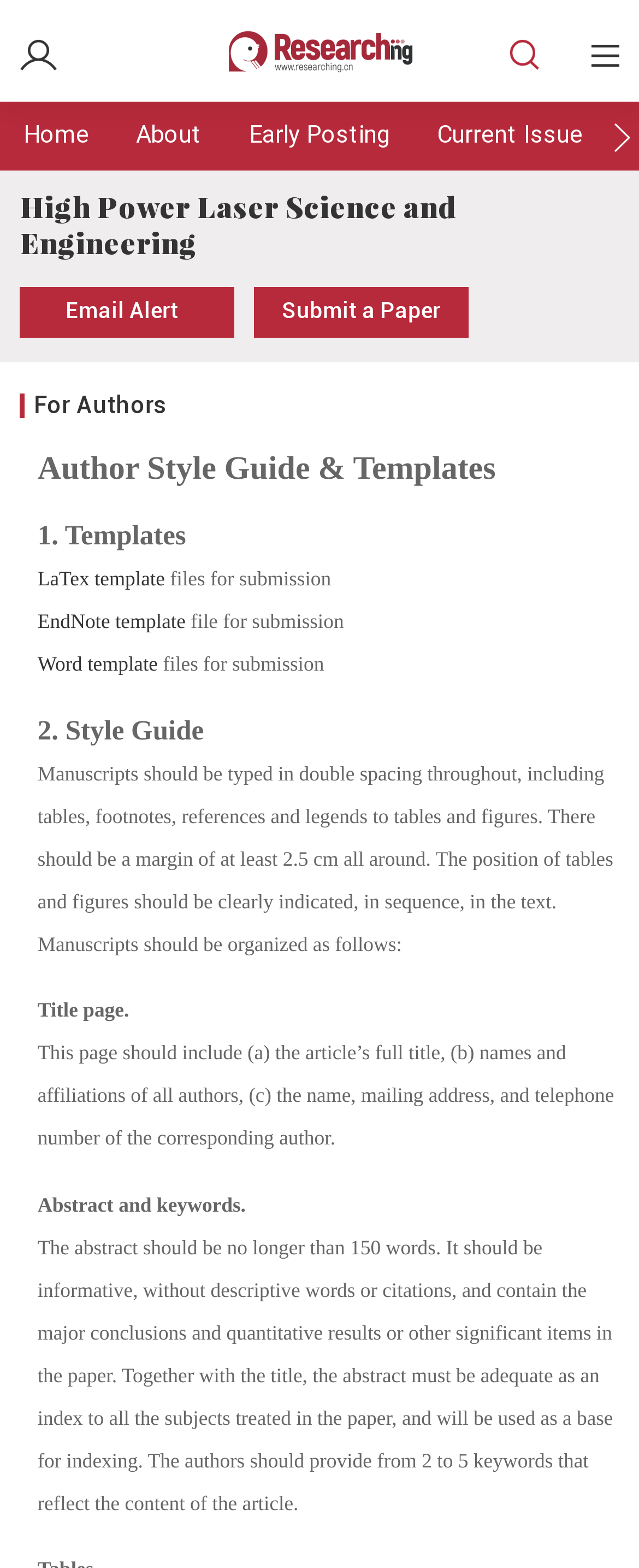Given the webpage screenshot and the description, determine the bounding box coordinates (top-left x, top-left y, bottom-right x, bottom-right y) that define the location of the UI element matching this description: Go Pro

None